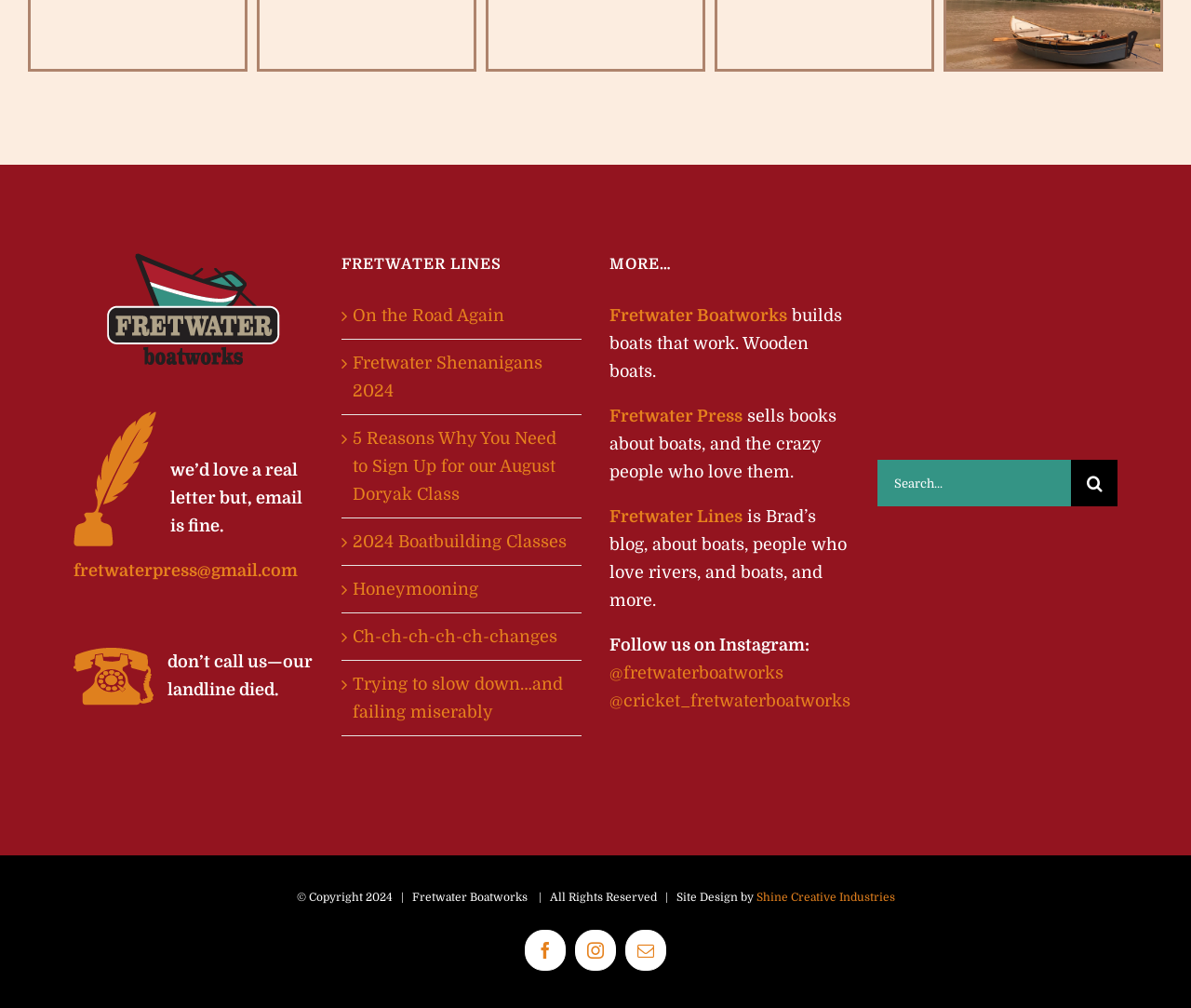What social media platforms can Fretwater Boatworks be found on?
Based on the image, answer the question with a single word or brief phrase.

Facebook and Instagram